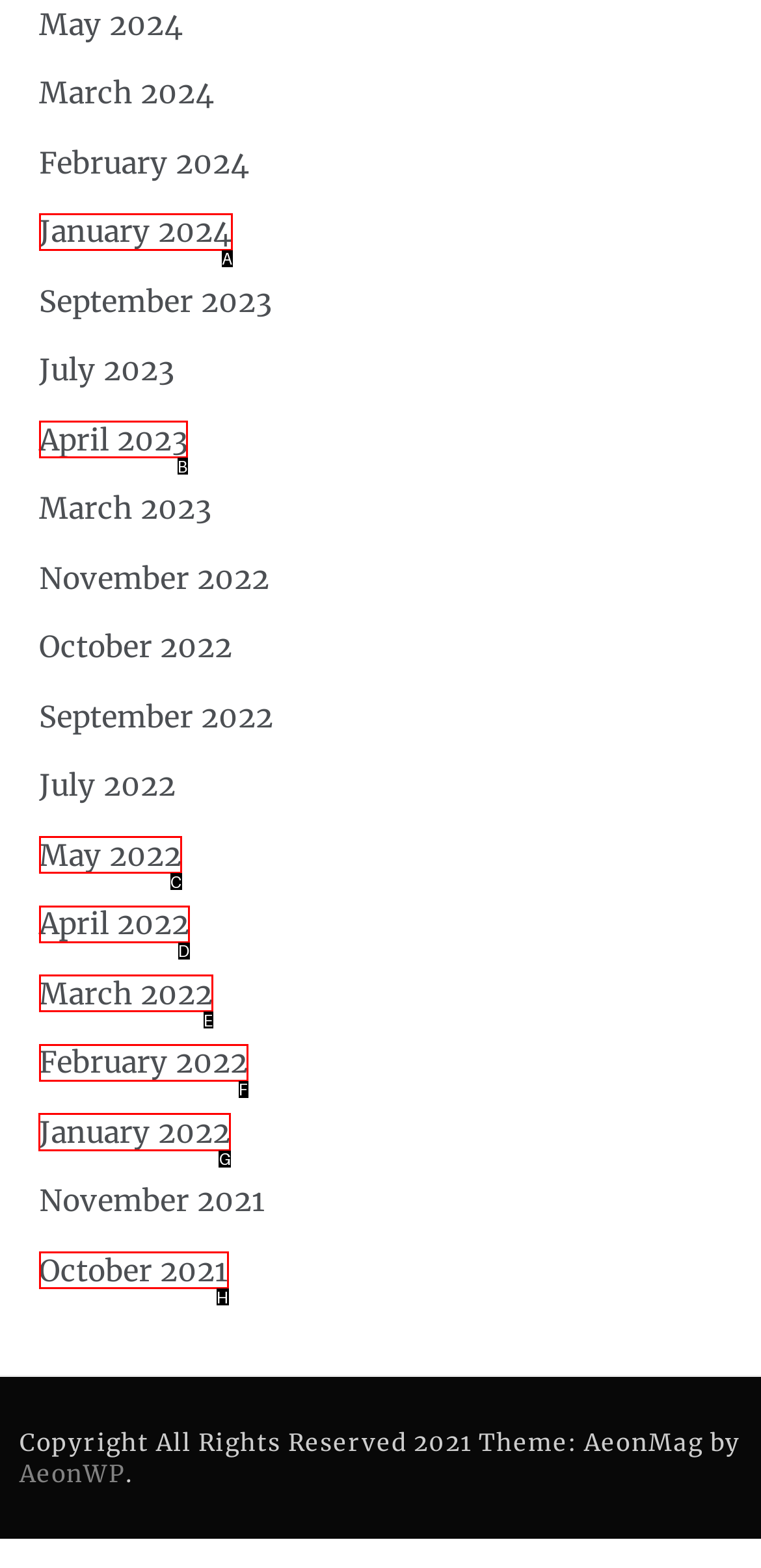Pick the HTML element that should be clicked to execute the task: view January 2022
Respond with the letter corresponding to the correct choice.

G